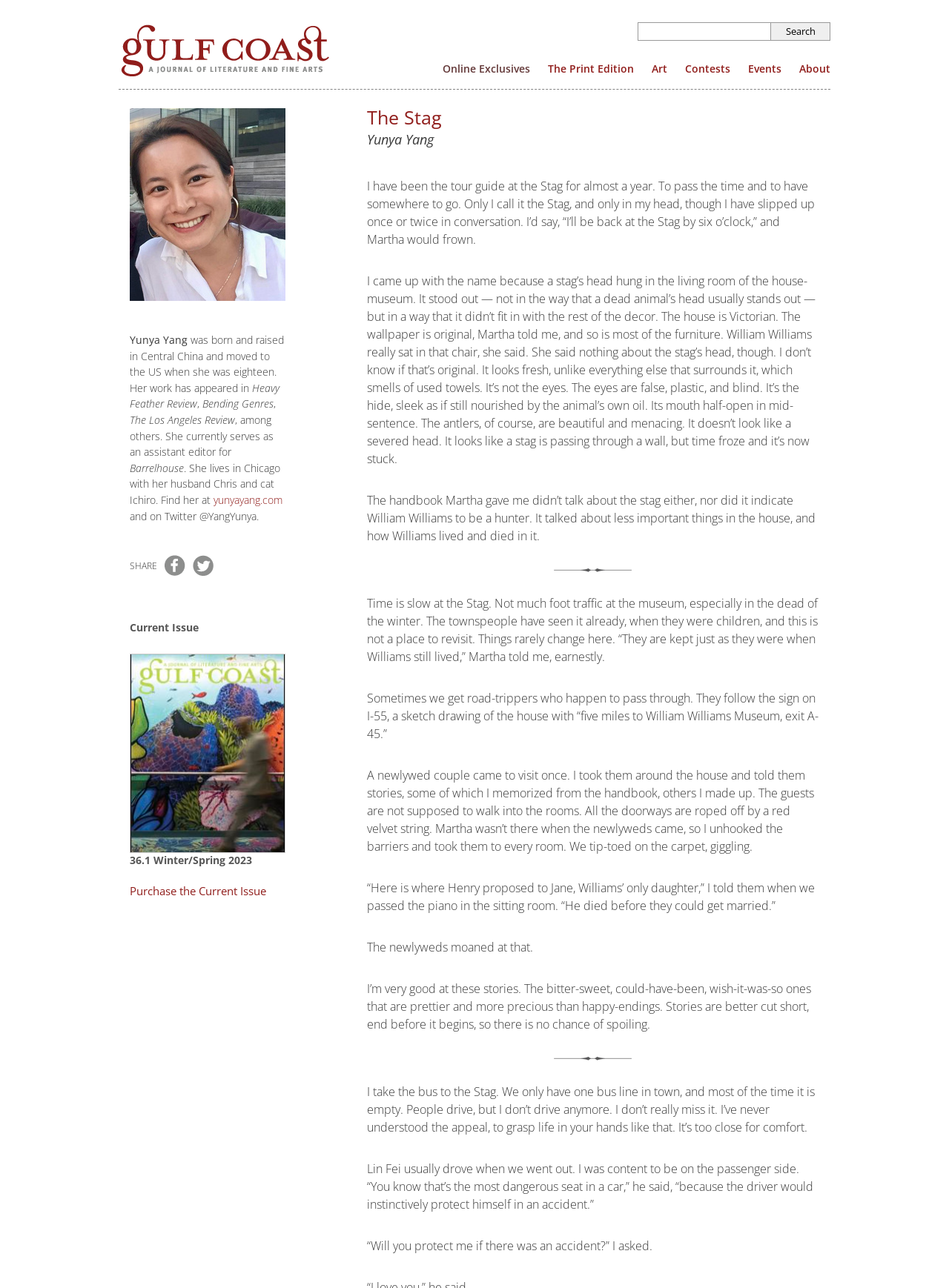Respond with a single word or phrase:
What is the name of the author's cat?

Ichiro